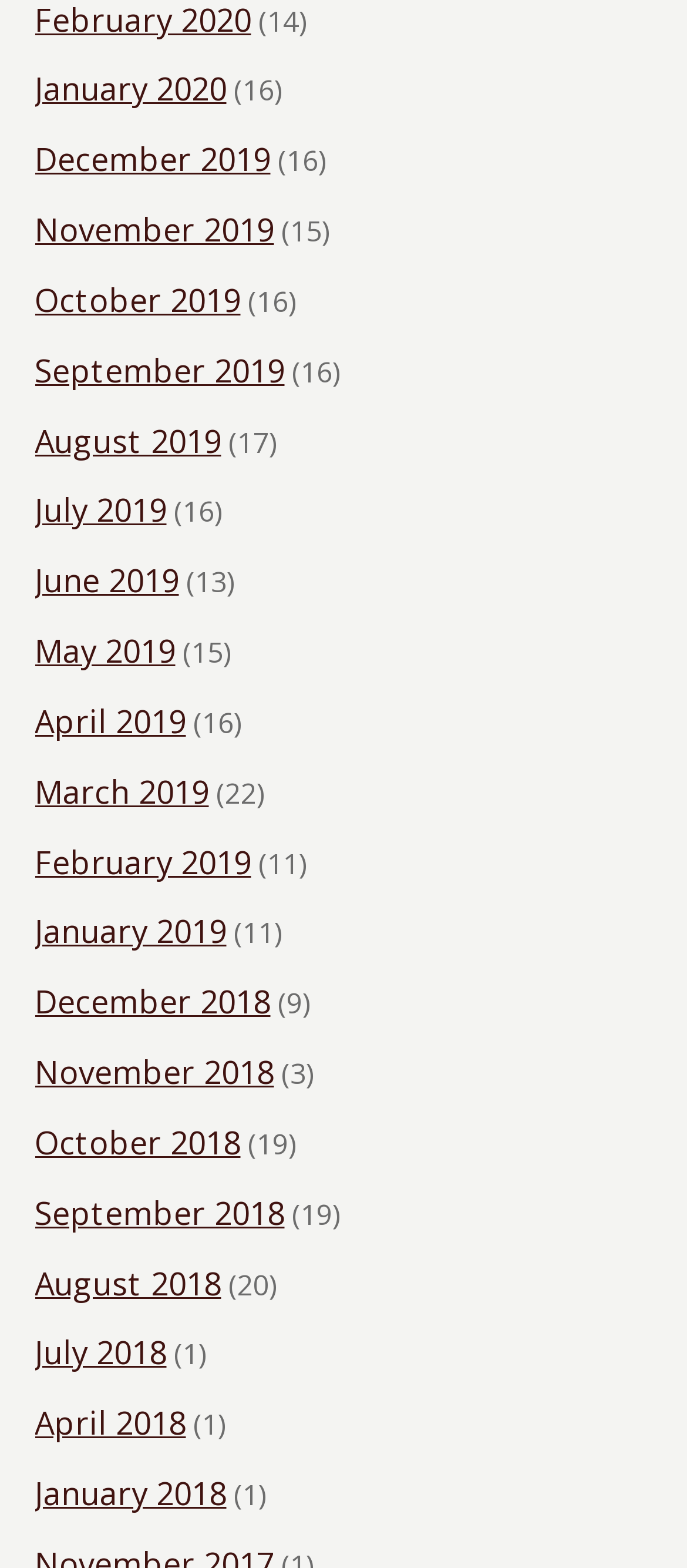Find the bounding box coordinates of the element to click in order to complete this instruction: "View November 2019". The bounding box coordinates must be four float numbers between 0 and 1, denoted as [left, top, right, bottom].

[0.05, 0.128, 0.399, 0.166]